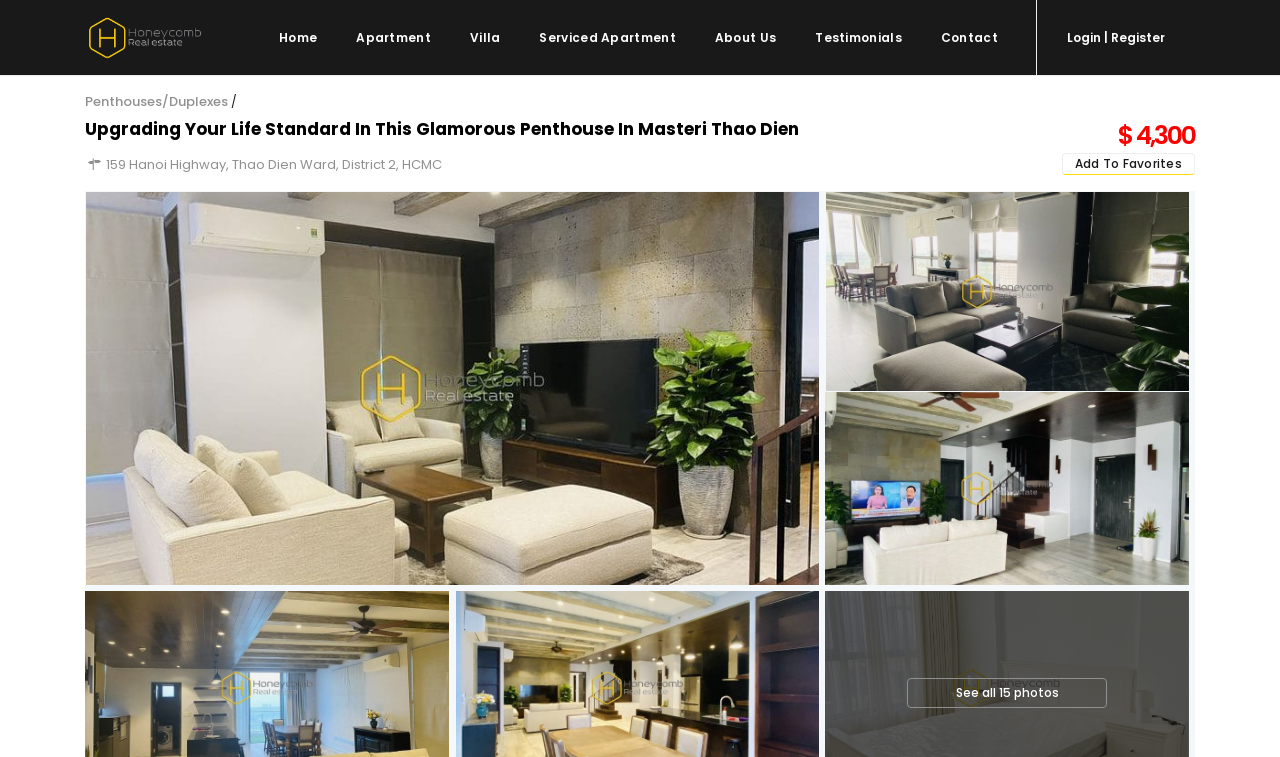Find the bounding box of the web element that fits this description: "About Us".

[0.544, 0.0, 0.621, 0.099]